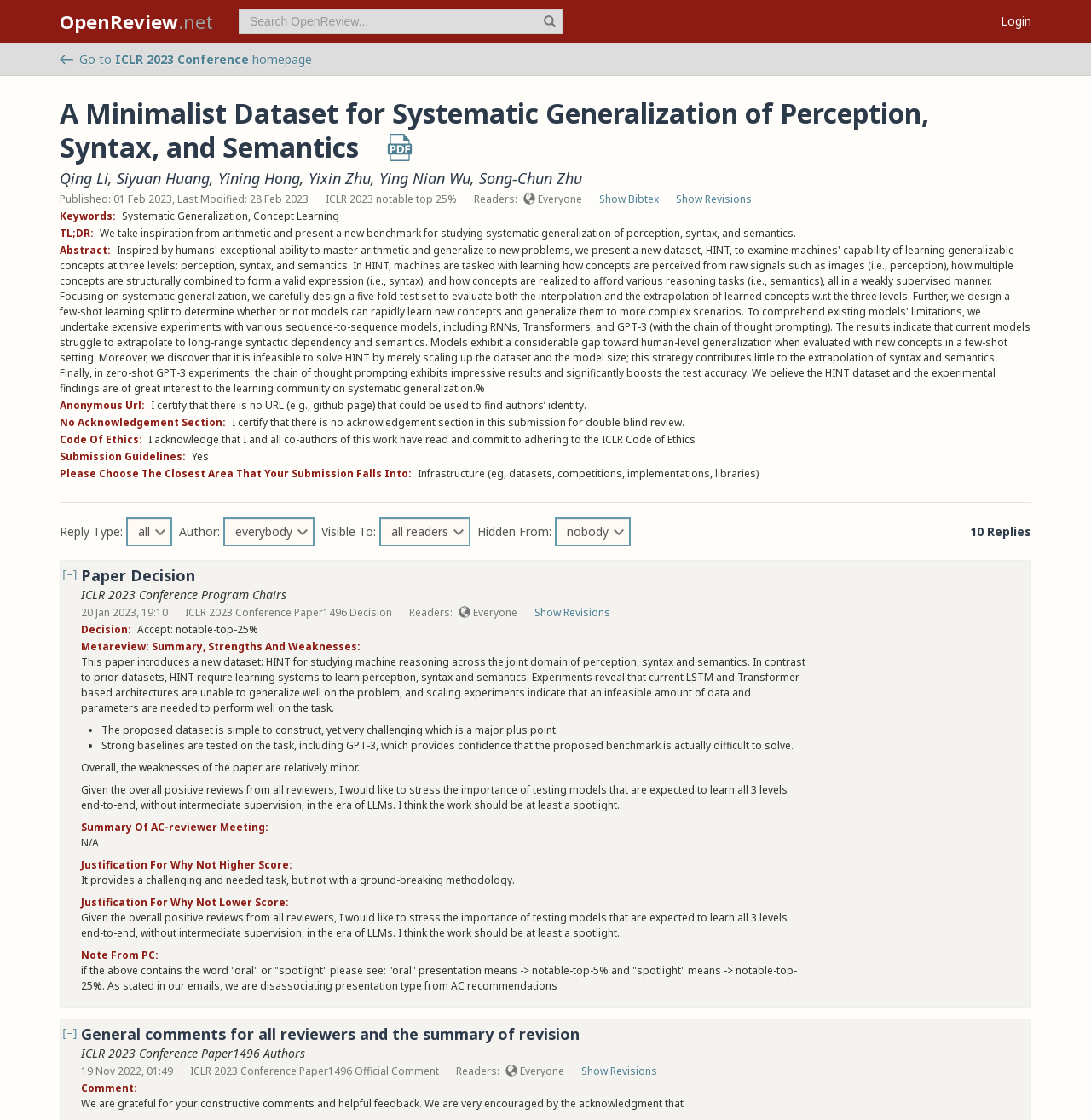Using the information in the image, give a comprehensive answer to the question: 
What is the publication date of the paper?

I found the answer by looking at the static text element that says 'Published: 01 Feb 2023, Last Modified: 28 Feb 2023', which indicates the publication date of the paper.